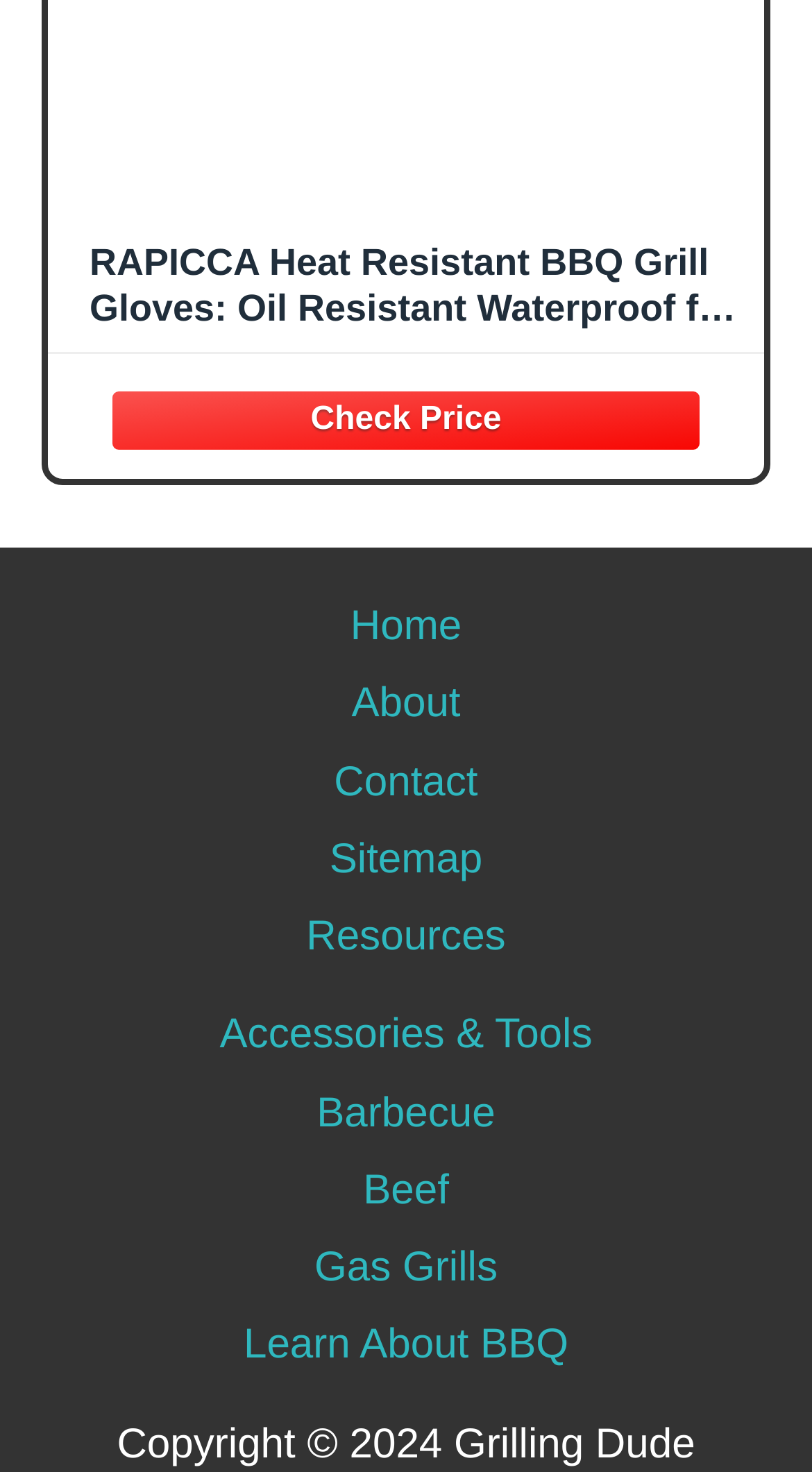Locate the bounding box coordinates of the element to click to perform the following action: 'Learn more about barbecue'. The coordinates should be given as four float values between 0 and 1, in the form of [left, top, right, bottom].

[0.39, 0.74, 0.61, 0.772]